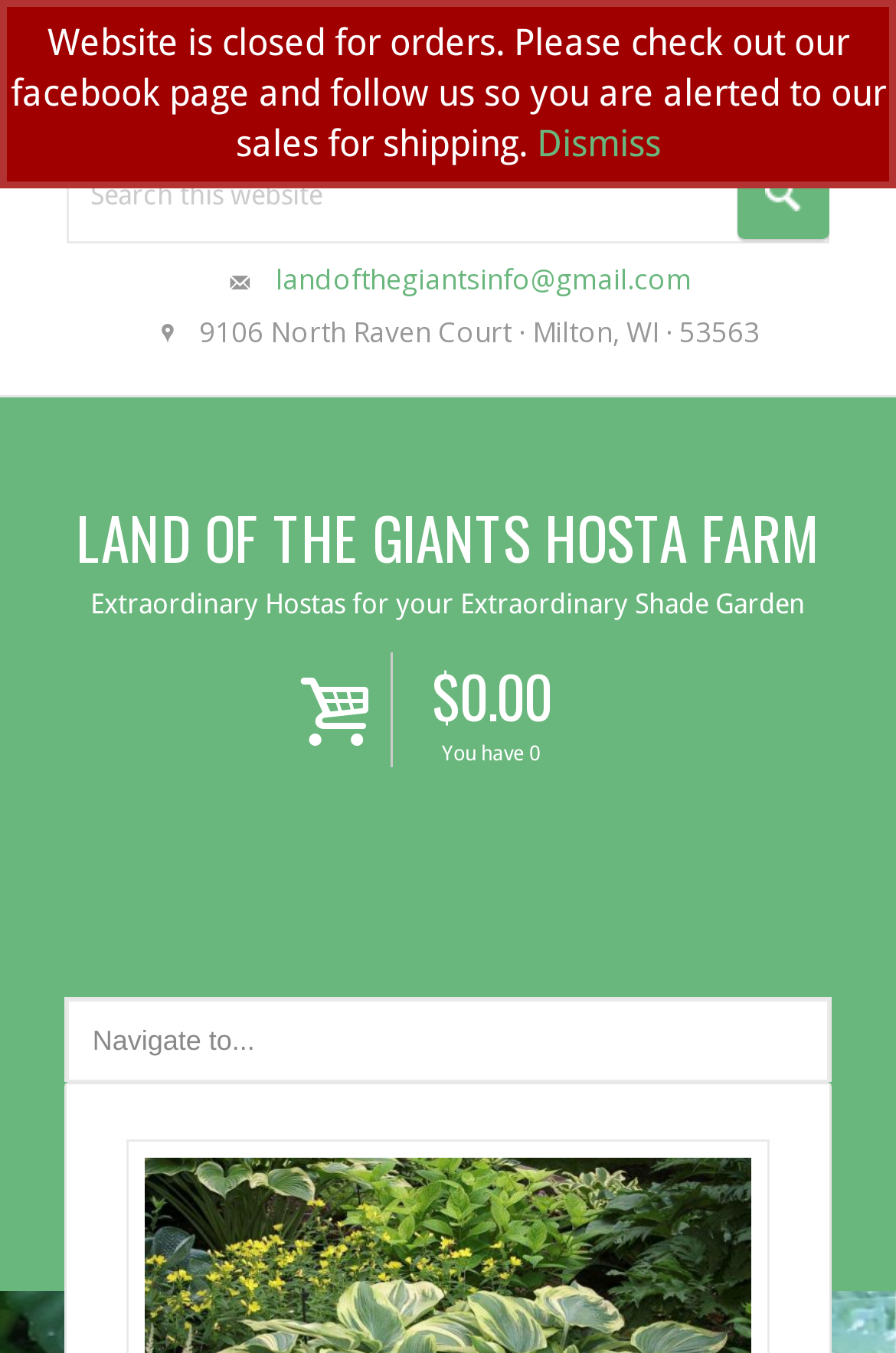Kindly respond to the following question with a single word or a brief phrase: 
What is the current status of the website?

Closed for orders